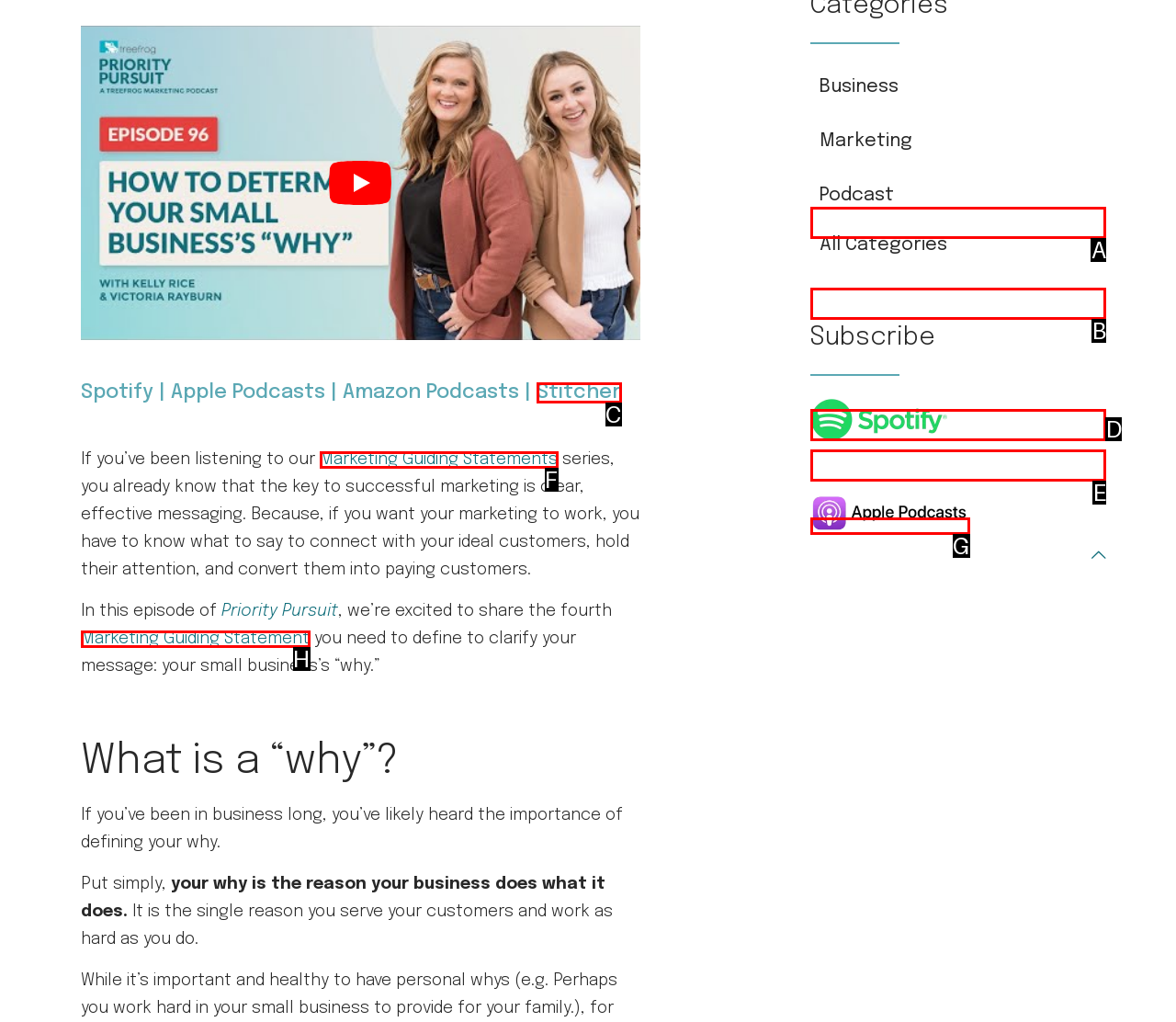Select the option that matches this description: Content Marketing
Answer by giving the letter of the chosen option.

A